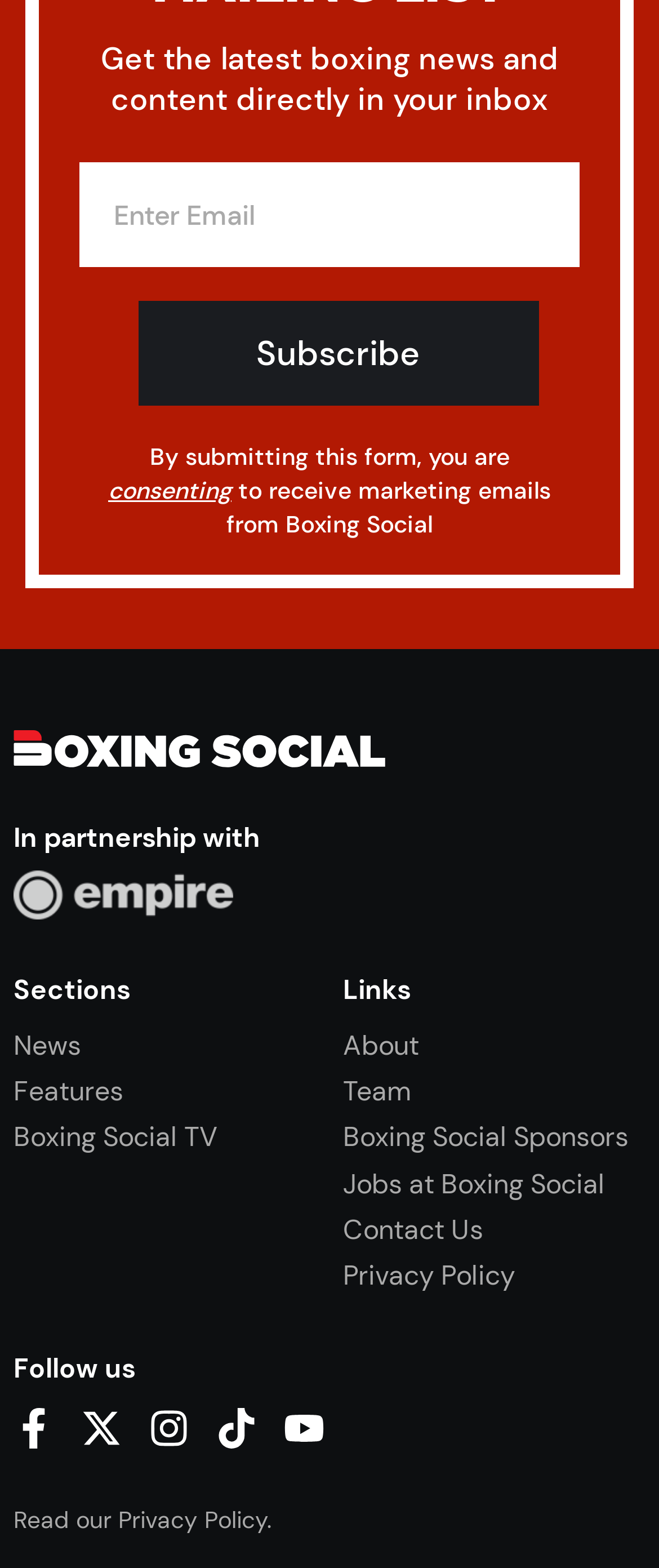Please identify the bounding box coordinates of the element's region that I should click in order to complete the following instruction: "Go to news section". The bounding box coordinates consist of four float numbers between 0 and 1, i.e., [left, top, right, bottom].

[0.021, 0.655, 0.123, 0.678]